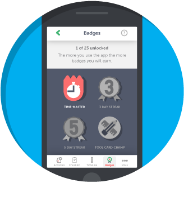Analyze the image and describe all key details you can observe.

The image depicts a screen from a mobile application centered on earning rewards through engaging activities. The display shows a badge collection interface, highlighting that the user has unlocked 1 out of 25 possible badges. Prominently featured are three badges: "Time Master," "2 in 1," and "Focus Card Drop," each represented with unique icons. Below this information, there's a message encouraging the user, indicating that the more they utilize the app, the more rewards they can collect. The overall design is user-friendly, with a simple layout that emphasizes motivation and achievement through gamification, inviting users to participate more actively in the app’s offerings.